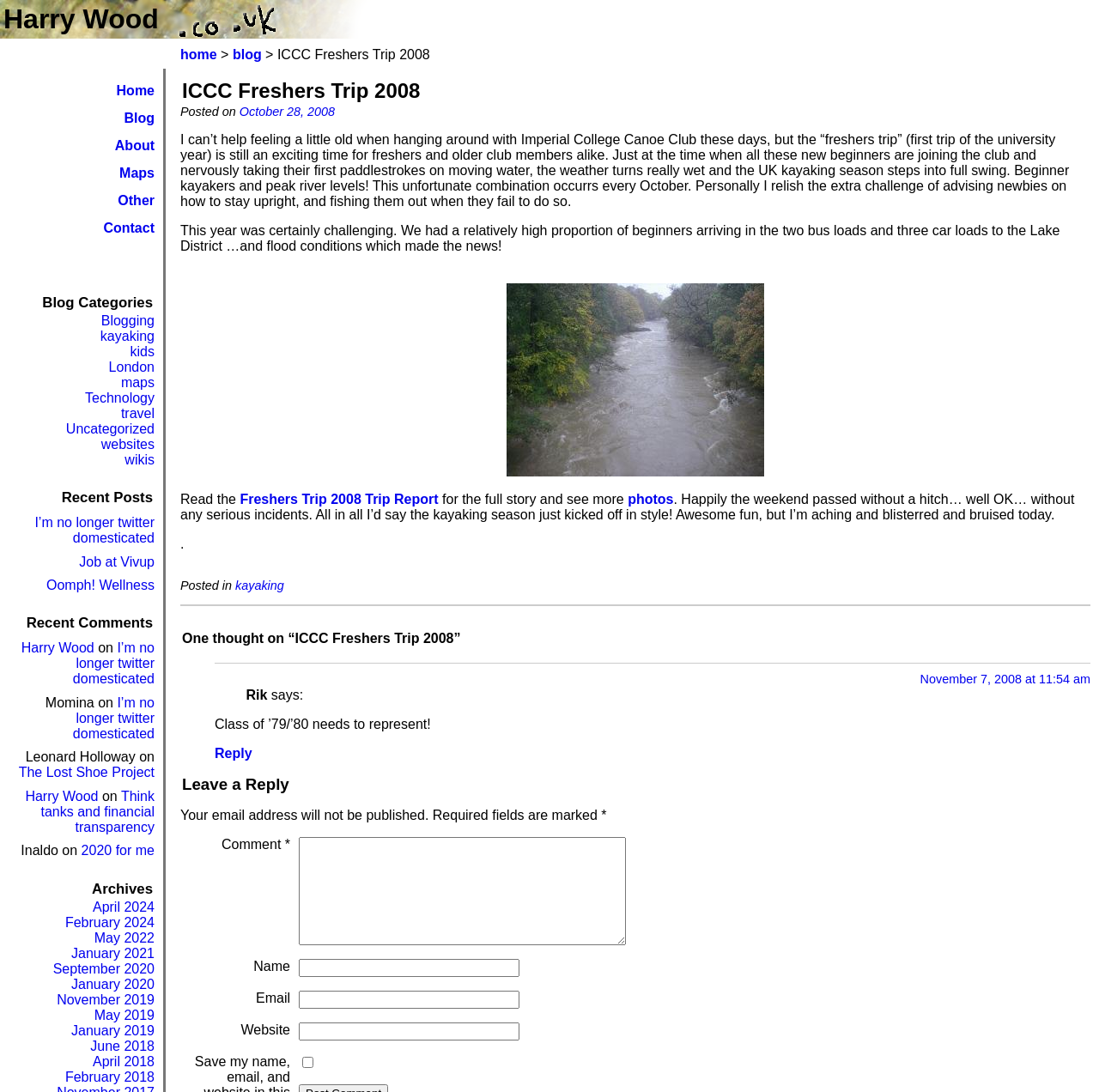Locate the coordinates of the bounding box for the clickable region that fulfills this instruction: "View the 'Blog' page".

[0.113, 0.101, 0.141, 0.115]